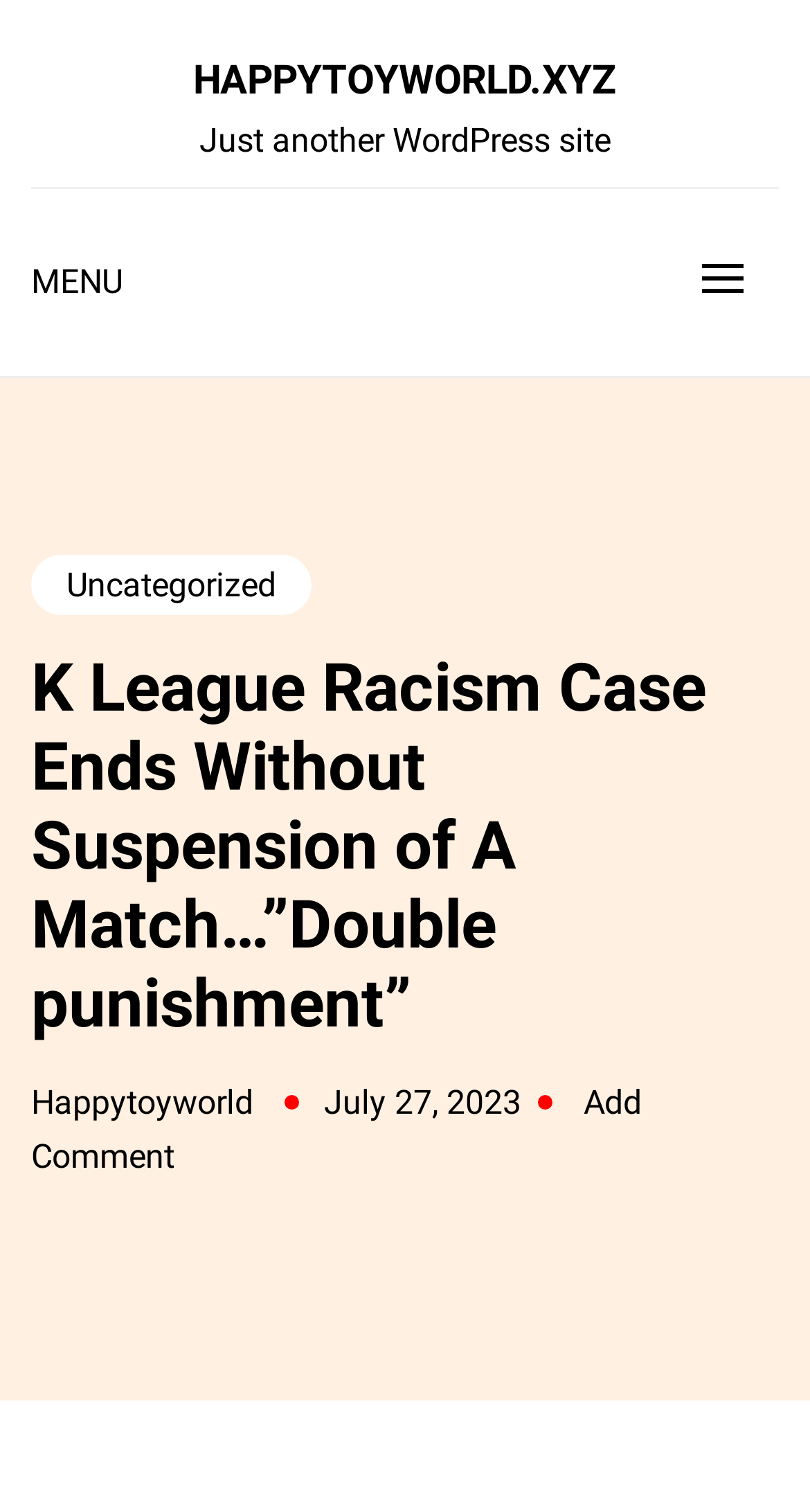Examine the screenshot and answer the question in as much detail as possible: How many links are in the menu?

I found the menu by looking at the top navigation bar, where I saw a link labeled 'MENU'. Since there's only one link, I concluded that there's only one item in the menu.